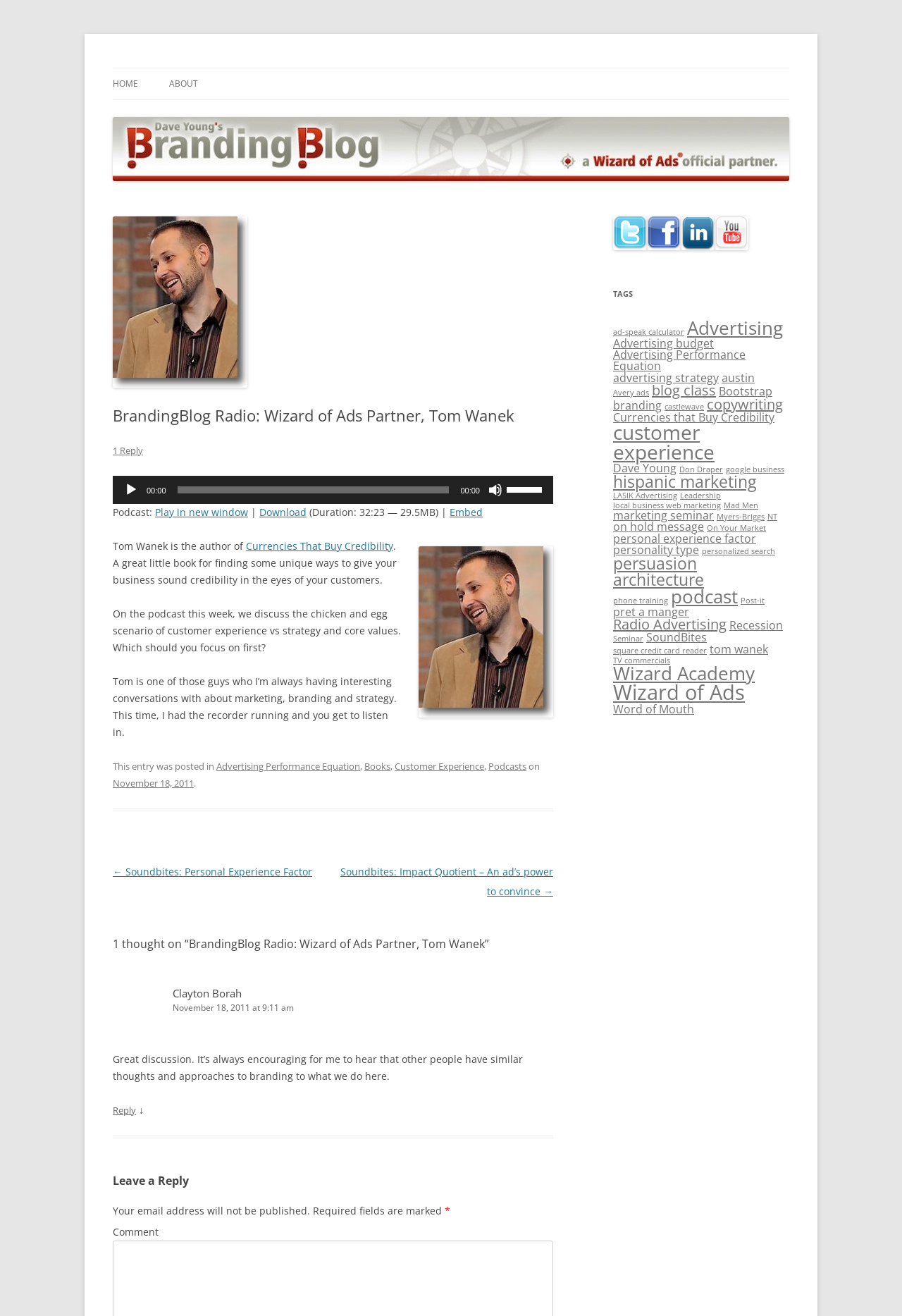Determine the bounding box coordinates of the region I should click to achieve the following instruction: "Visit the Twitter page". Ensure the bounding box coordinates are four float numbers between 0 and 1, i.e., [left, top, right, bottom].

[0.68, 0.182, 0.717, 0.192]